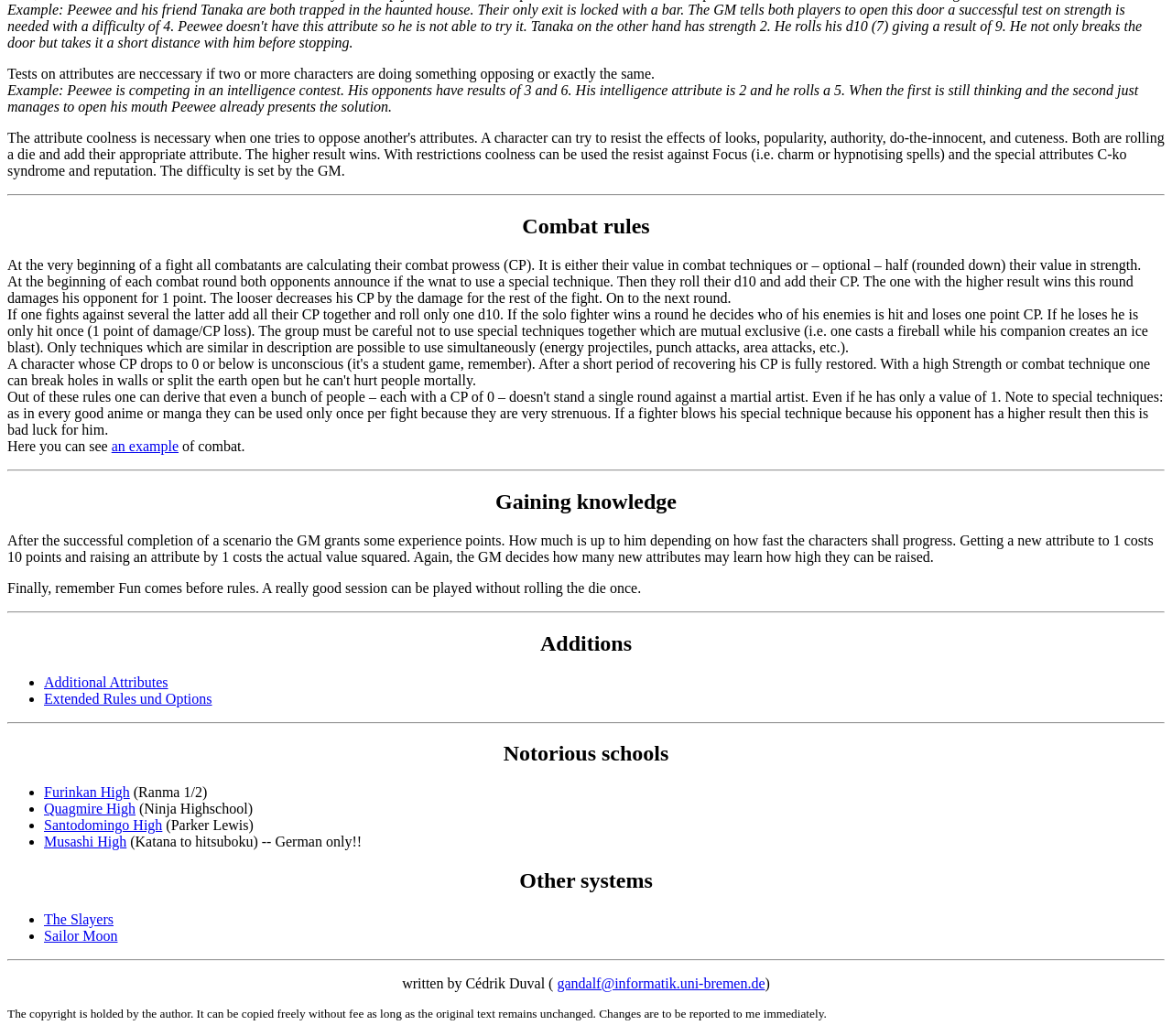Pinpoint the bounding box coordinates of the element you need to click to execute the following instruction: "Contact the author at 'gandalf@informatik.uni-bremen.de'". The bounding box should be represented by four float numbers between 0 and 1, in the format [left, top, right, bottom].

[0.475, 0.942, 0.653, 0.957]